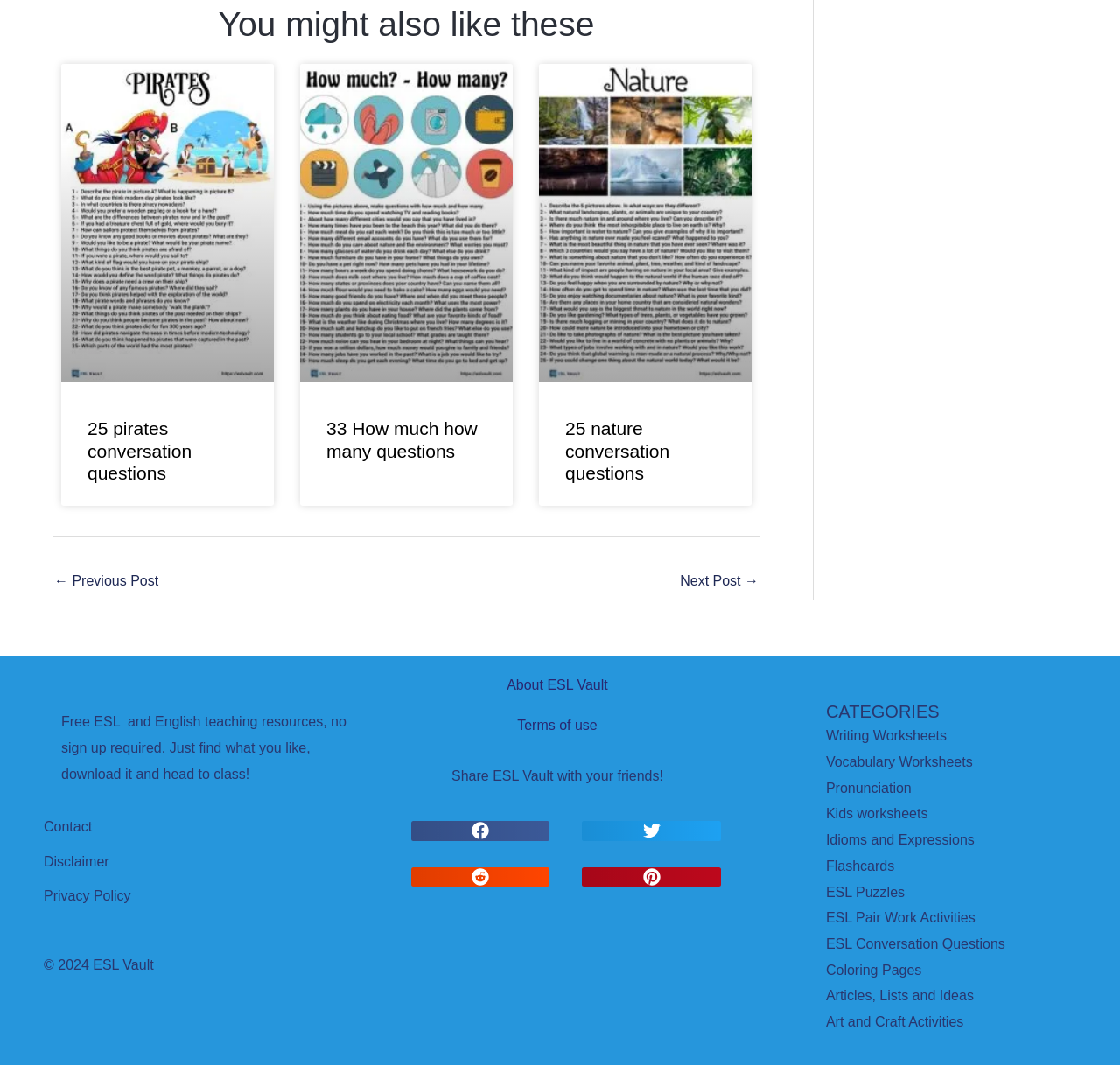Please find the bounding box coordinates of the element that you should click to achieve the following instruction: "Click on 'Contact'". The coordinates should be presented as four float numbers between 0 and 1: [left, top, right, bottom].

[0.039, 0.769, 0.082, 0.783]